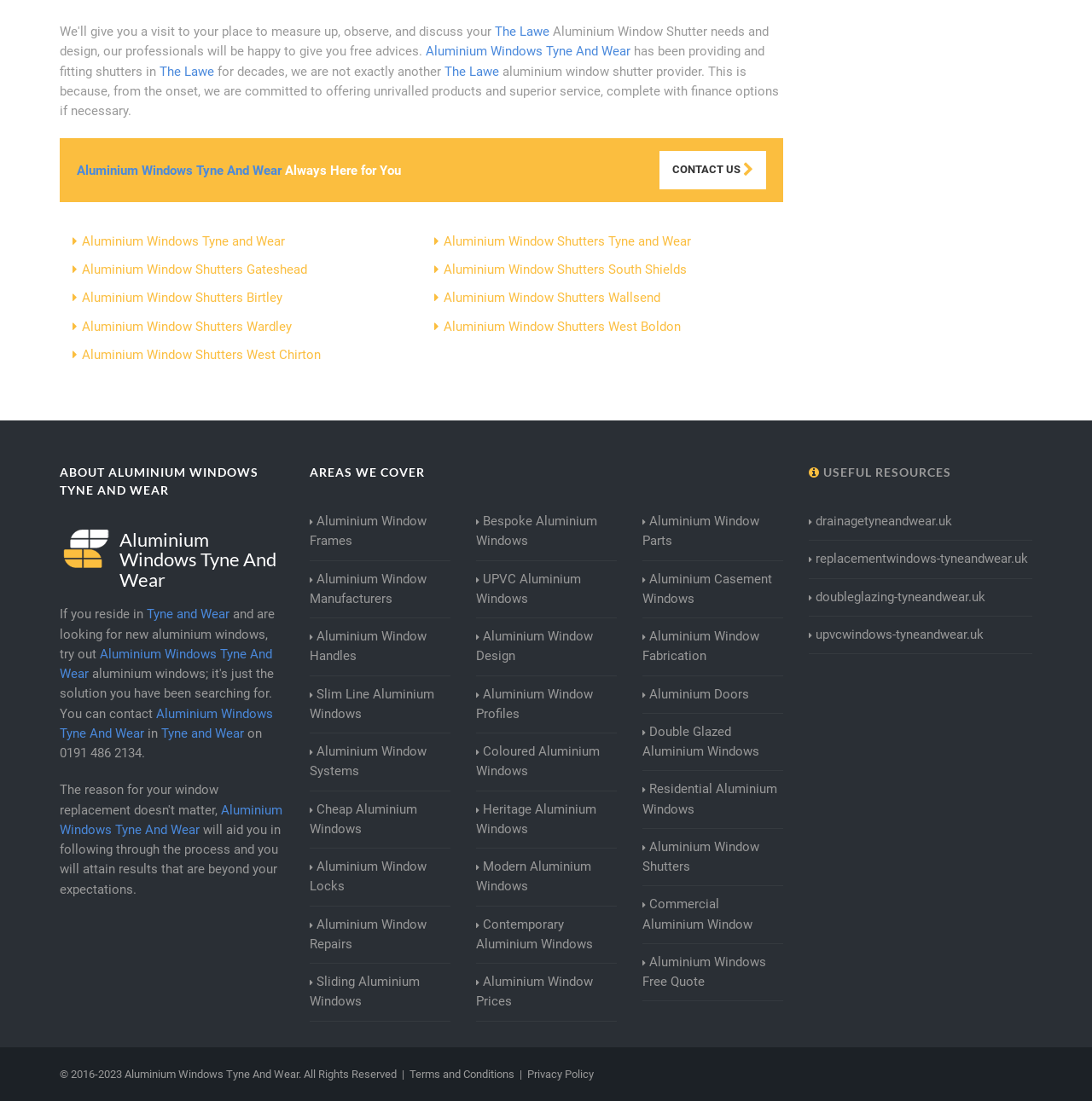Please identify the bounding box coordinates of the area that needs to be clicked to follow this instruction: "Click on CONTACT US".

[0.604, 0.137, 0.701, 0.172]